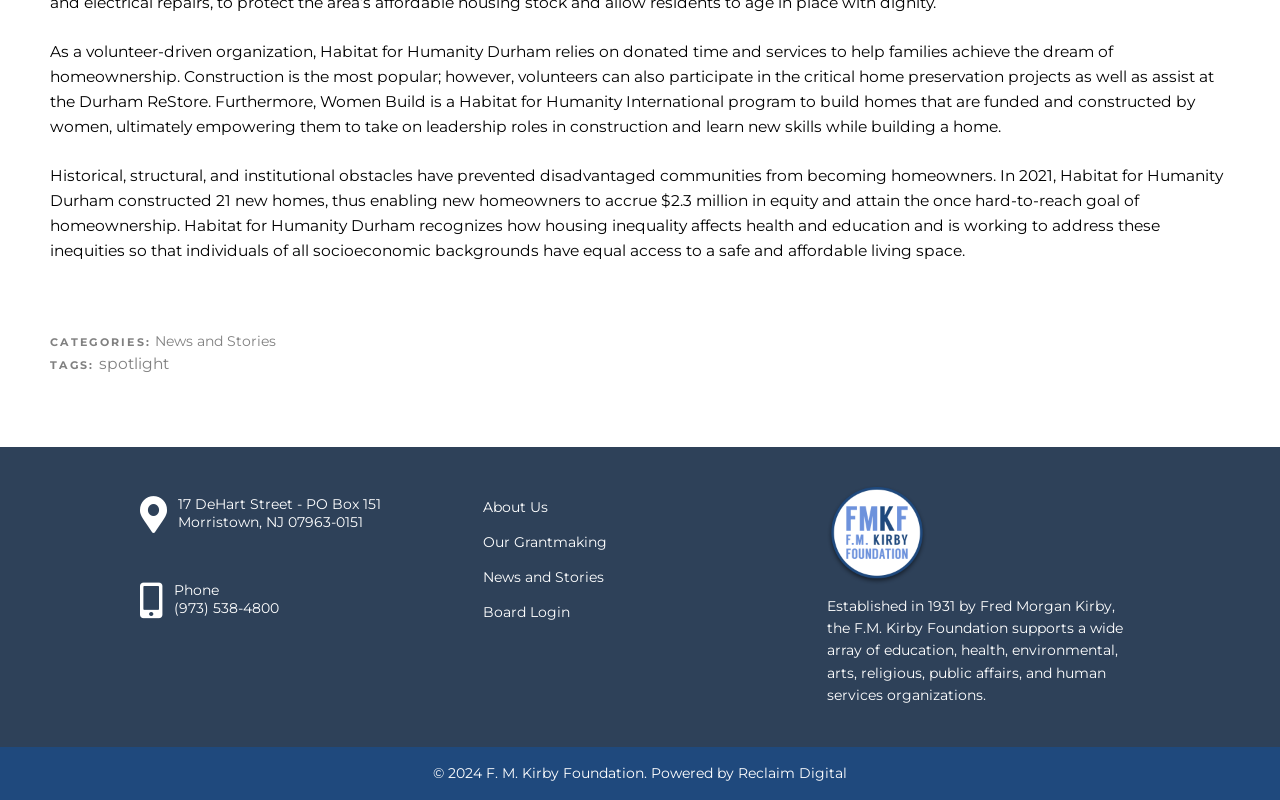Refer to the image and provide a thorough answer to this question:
What is the phone number of the F.M. Kirby Foundation?

The phone number is mentioned in the bottom section of the webpage, next to the address and email information.